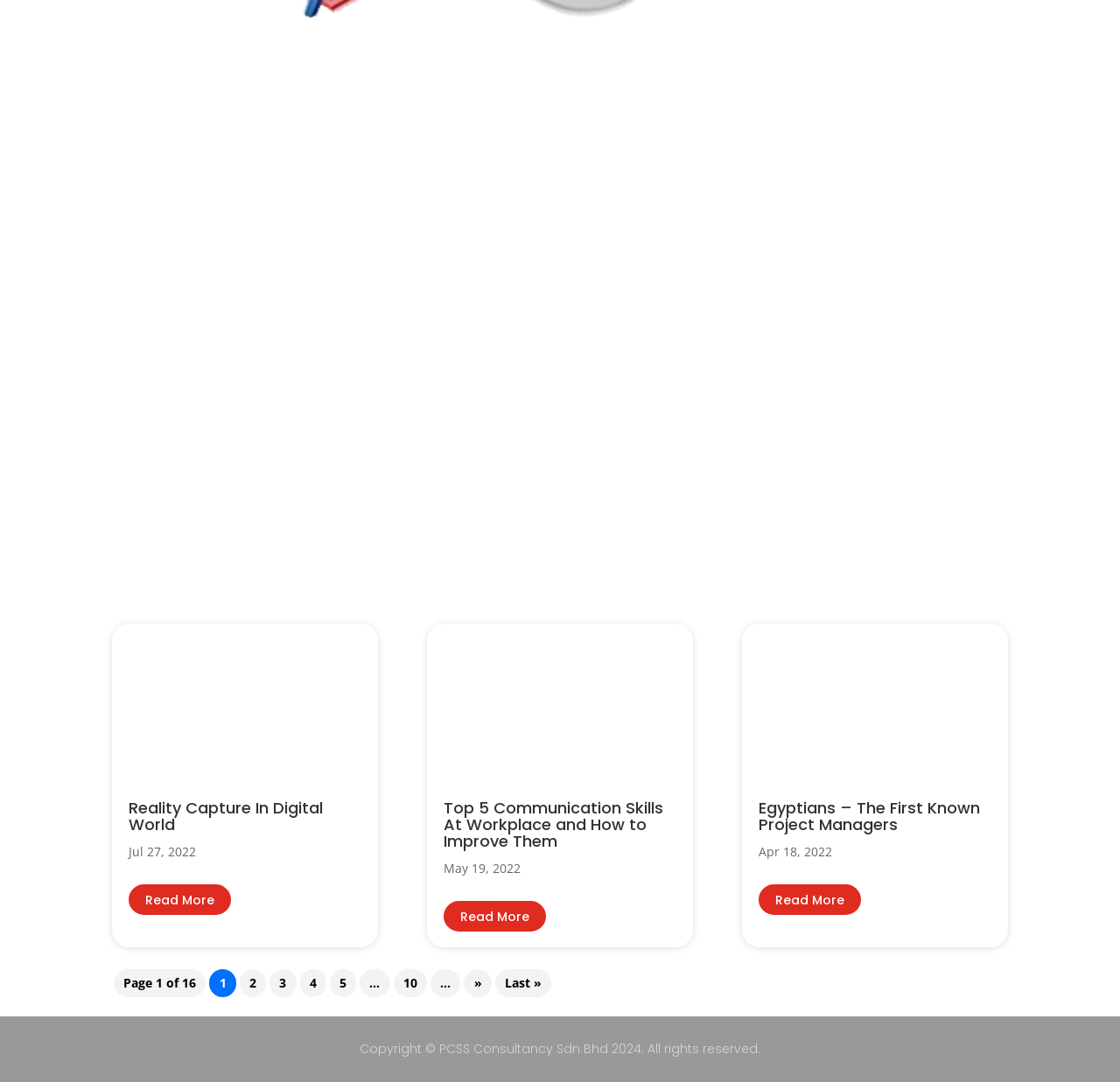Locate the bounding box of the user interface element based on this description: "Last »".

[0.442, 0.896, 0.492, 0.922]